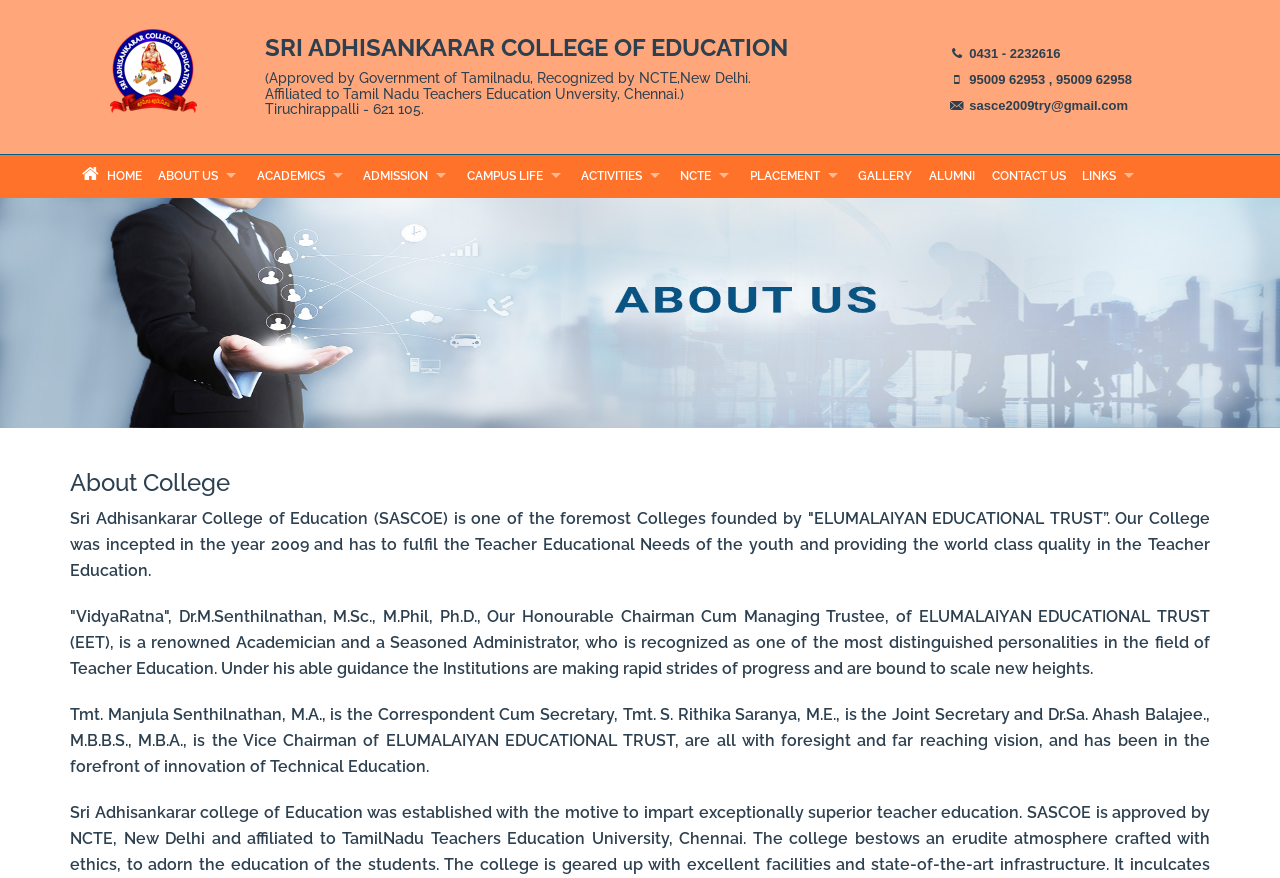Describe all visible elements and their arrangement on the webpage.

The webpage is about Sri Adhisankarar College of Education, located in Trichy, Tamilnadu, India. At the top left corner, there is a link and an image, which are likely the college's logo and a navigation button. Below them, there are two headings that display the college's name and a brief description of its affiliations.

On the top right corner, there are three static text elements displaying the college's contact information, including phone numbers and an email address.

Below the contact information, there is a horizontal navigation menu with 12 links, including "HOME", "ABOUT US", "ACADEMICS", and "CONTACT US", among others. These links are evenly spaced and take up the entire width of the page.

Further down, there is a large image that spans the entire width of the page. Below the image, there is a heading that says "About College", followed by three paragraphs of static text that provide a brief overview of the college's history, mission, and leadership. The text is divided into three sections, each describing a different aspect of the college.